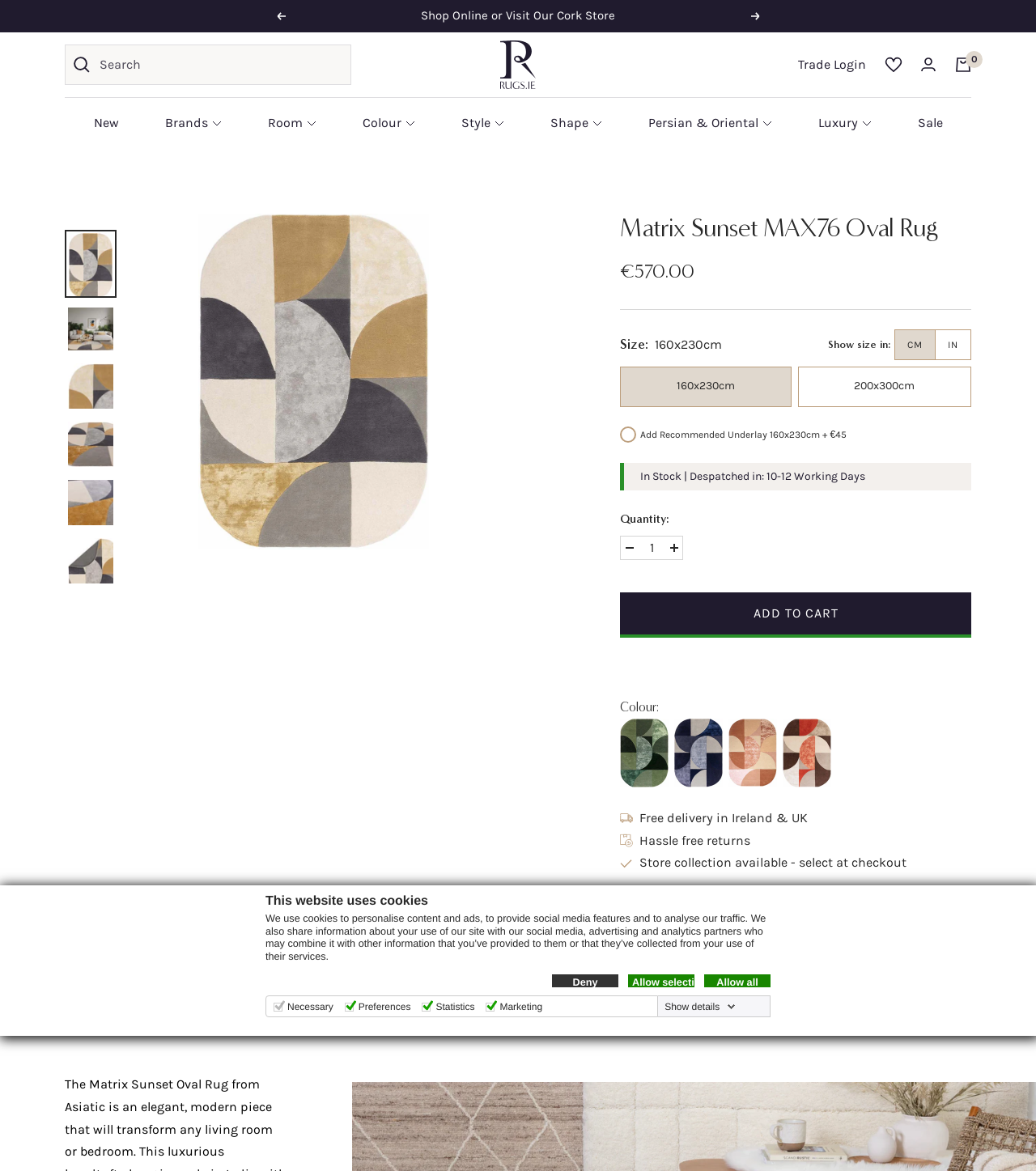Review the image closely and give a comprehensive answer to the question: What is the function of the 'Room Visualiser' tool?

I found the function of the 'Room Visualiser' tool by looking at the meta description which mentions 'Use our Room Visualiser tool to see this rug in situ'.